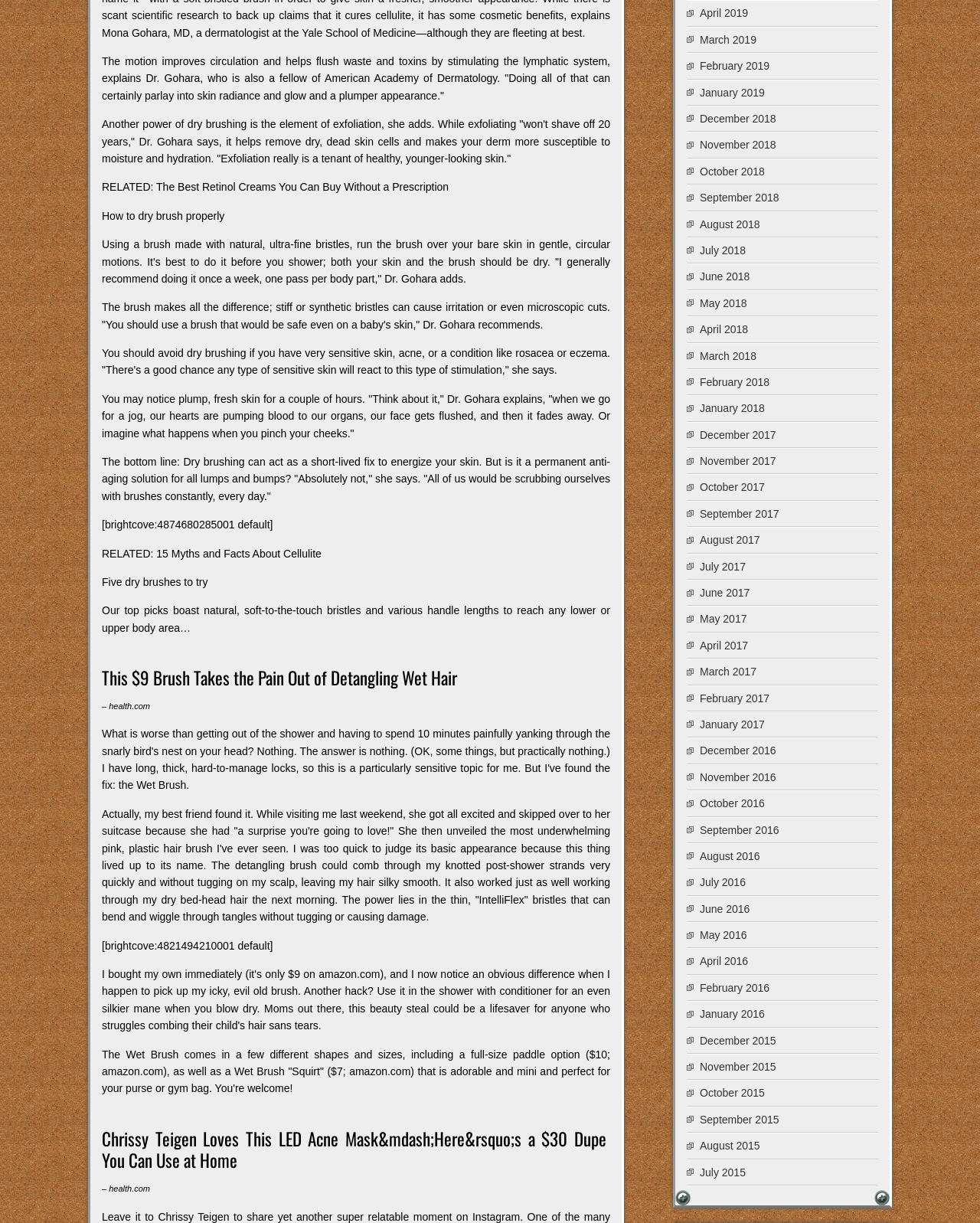Pinpoint the bounding box coordinates of the area that must be clicked to complete this instruction: "read more about AWS".

None